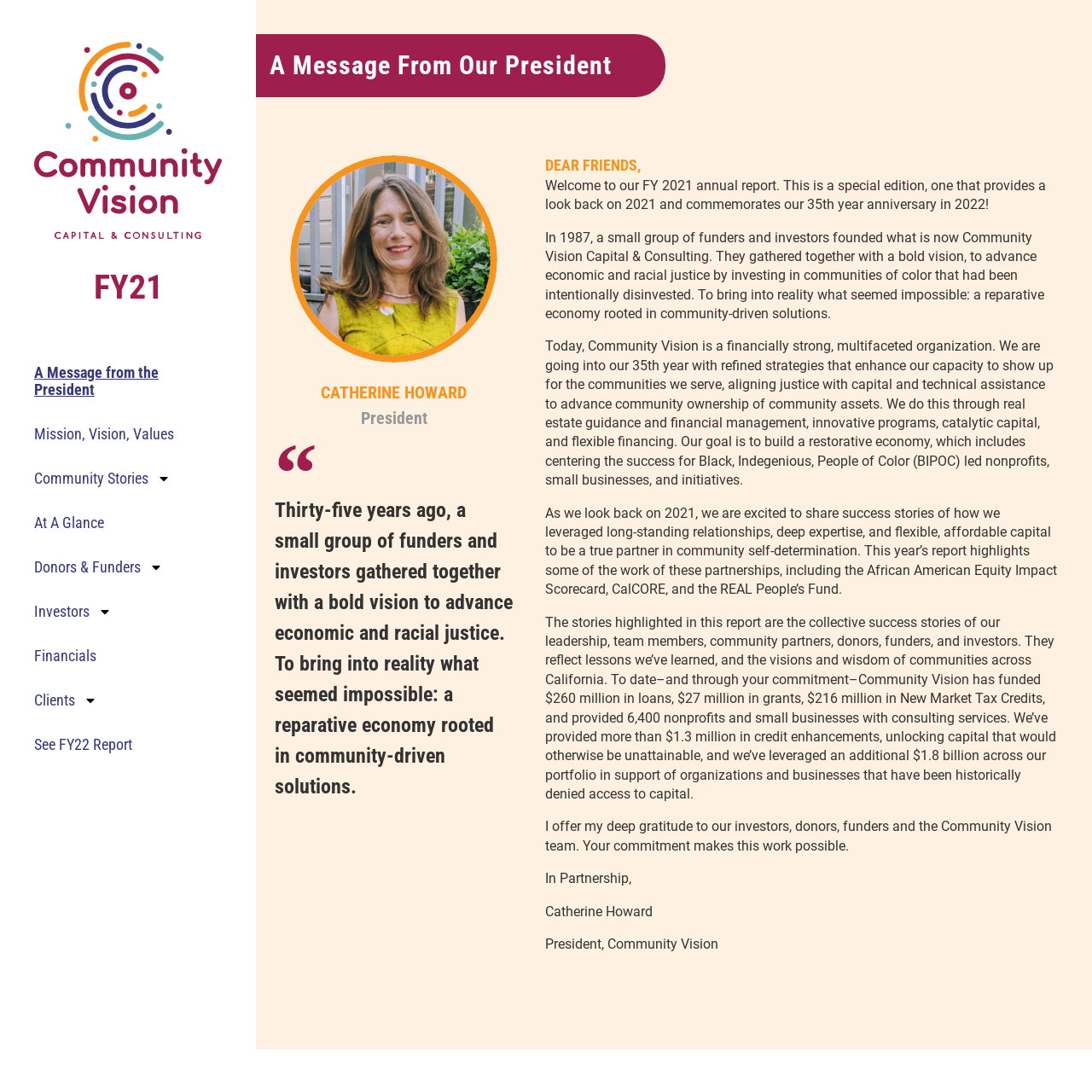Determine the bounding box of the UI element mentioned here: "A Message from the President". The coordinates must be in the format [left, top, right, bottom] with values ranging from 0 to 1.

[0.019, 0.321, 0.216, 0.377]